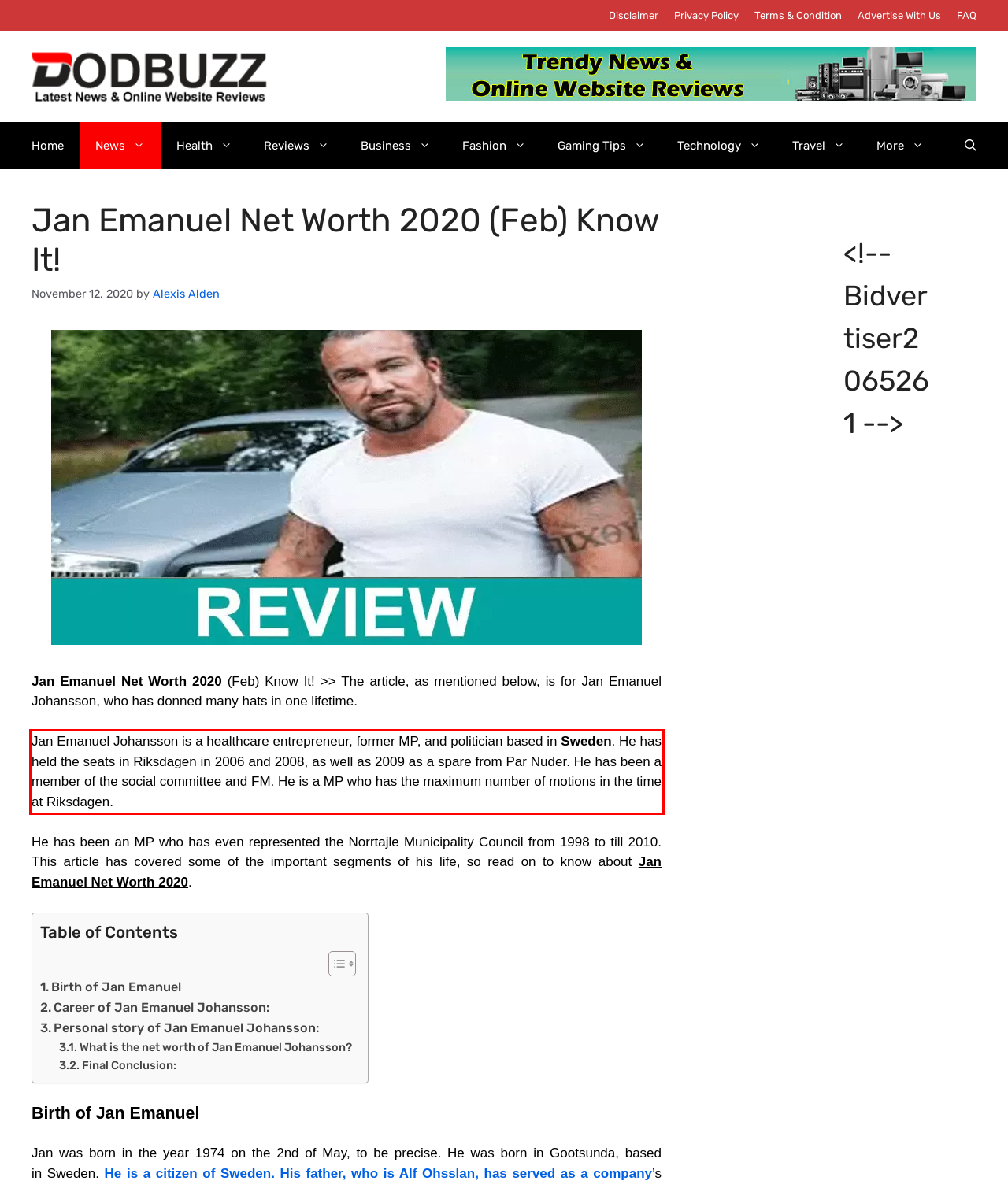View the screenshot of the webpage and identify the UI element surrounded by a red bounding box. Extract the text contained within this red bounding box.

Jan Emanuel Johansson is a healthcare entrepreneur, former MP, and politician based in Sweden. He has held the seats in Riksdagen in 2006 and 2008, as well as 2009 as a spare from Par Nuder. He has been a member of the social committee and FM. He is a MP who has the maximum number of motions in the time at Riksdagen.